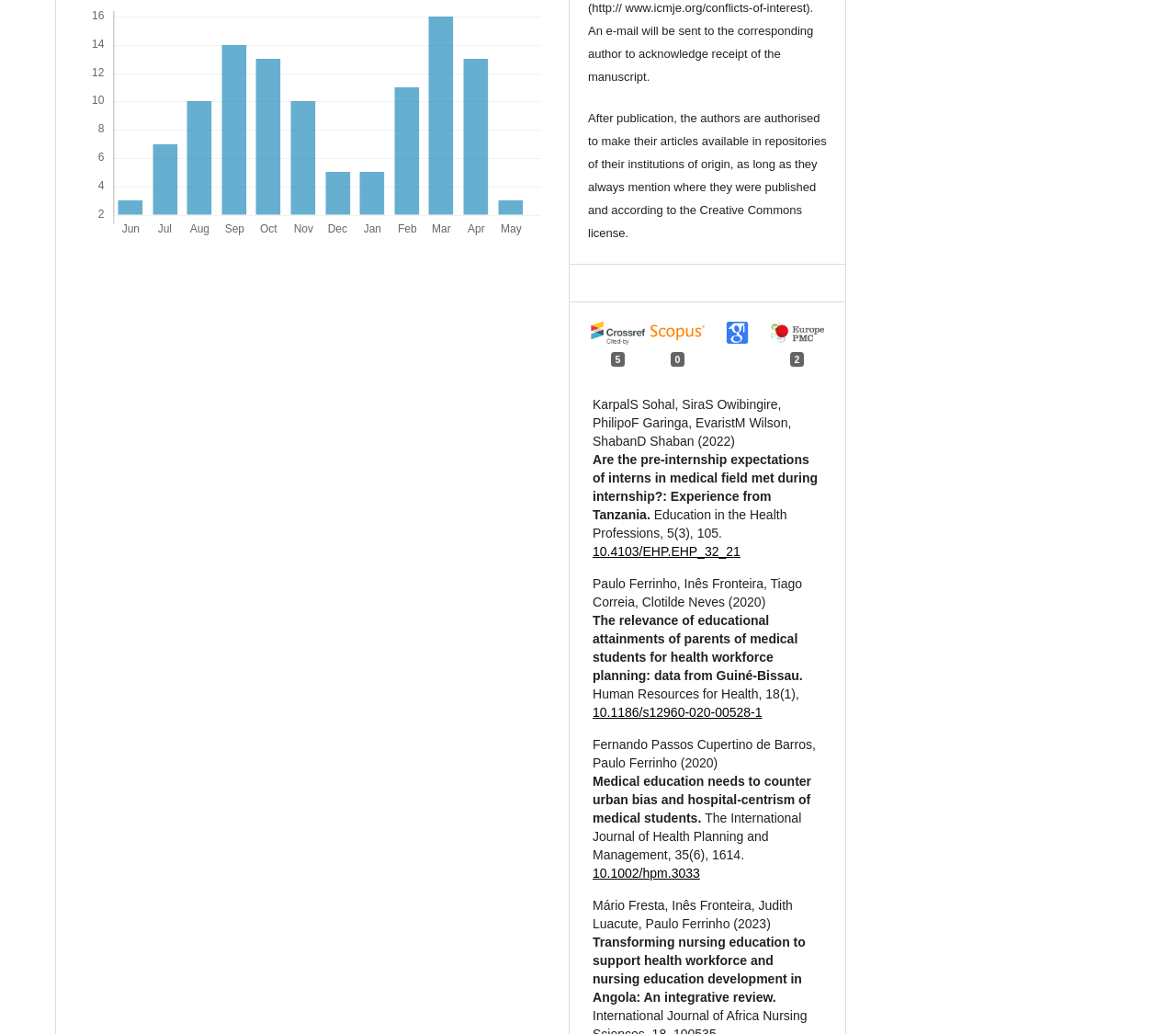Please identify the bounding box coordinates of the area that needs to be clicked to fulfill the following instruction: "Click the link to Google Scholar."

[0.604, 0.322, 0.65, 0.336]